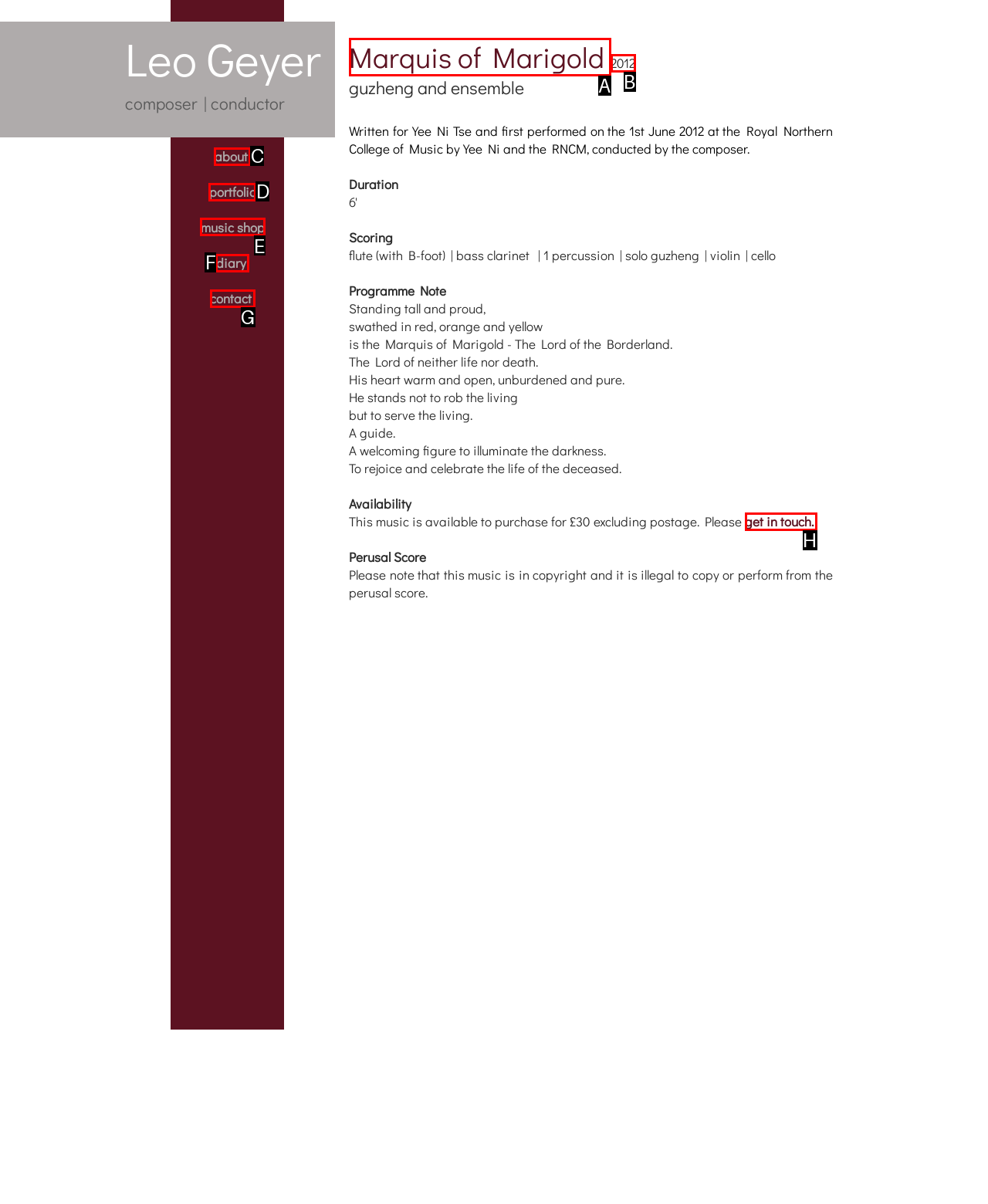Indicate the HTML element to be clicked to accomplish this task: Get tickets for JUL 18 G! 2024 Syðrugøta Respond using the letter of the correct option.

None